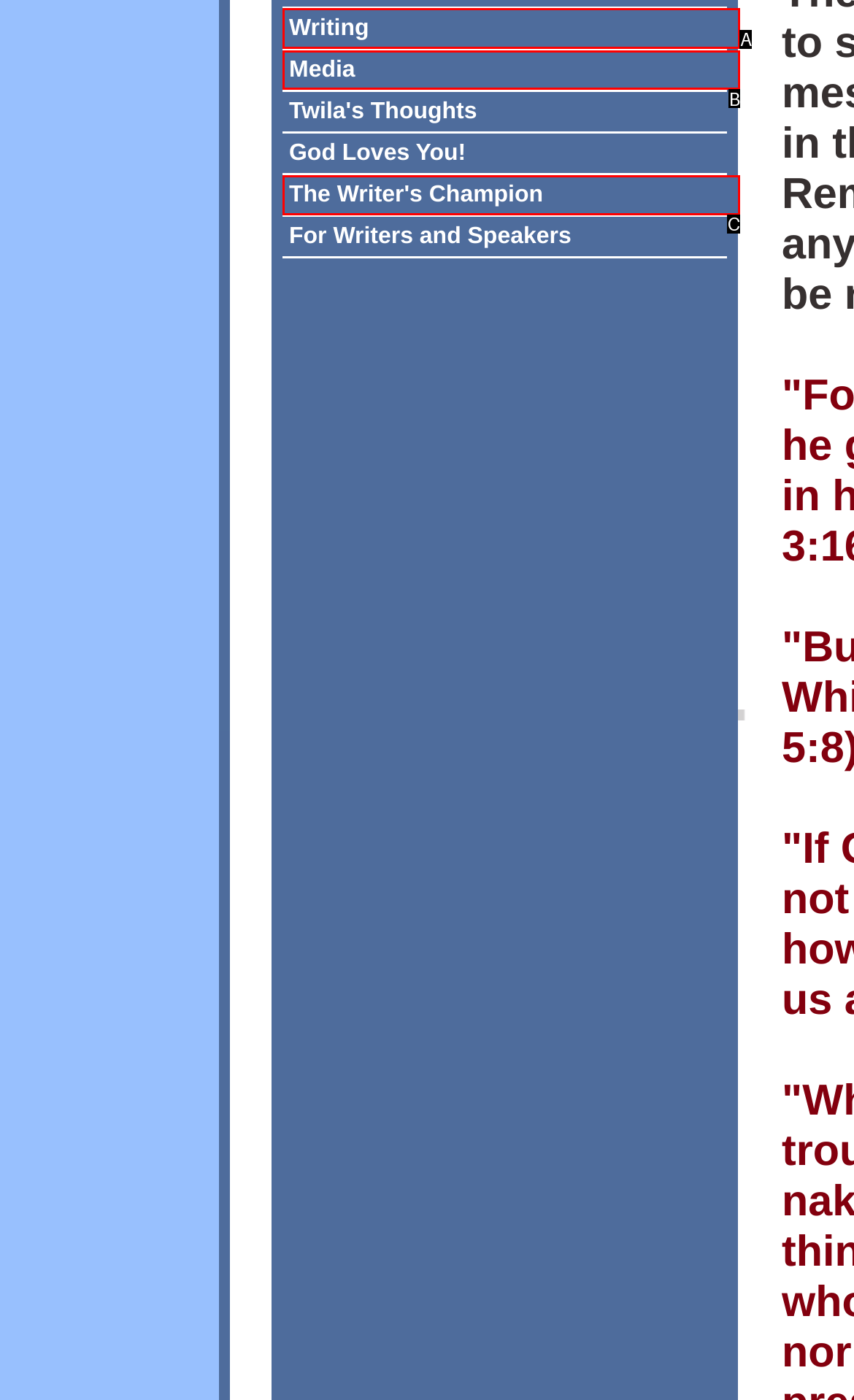Match the following description to a UI element: 繁體中文
Provide the letter of the matching option directly.

None